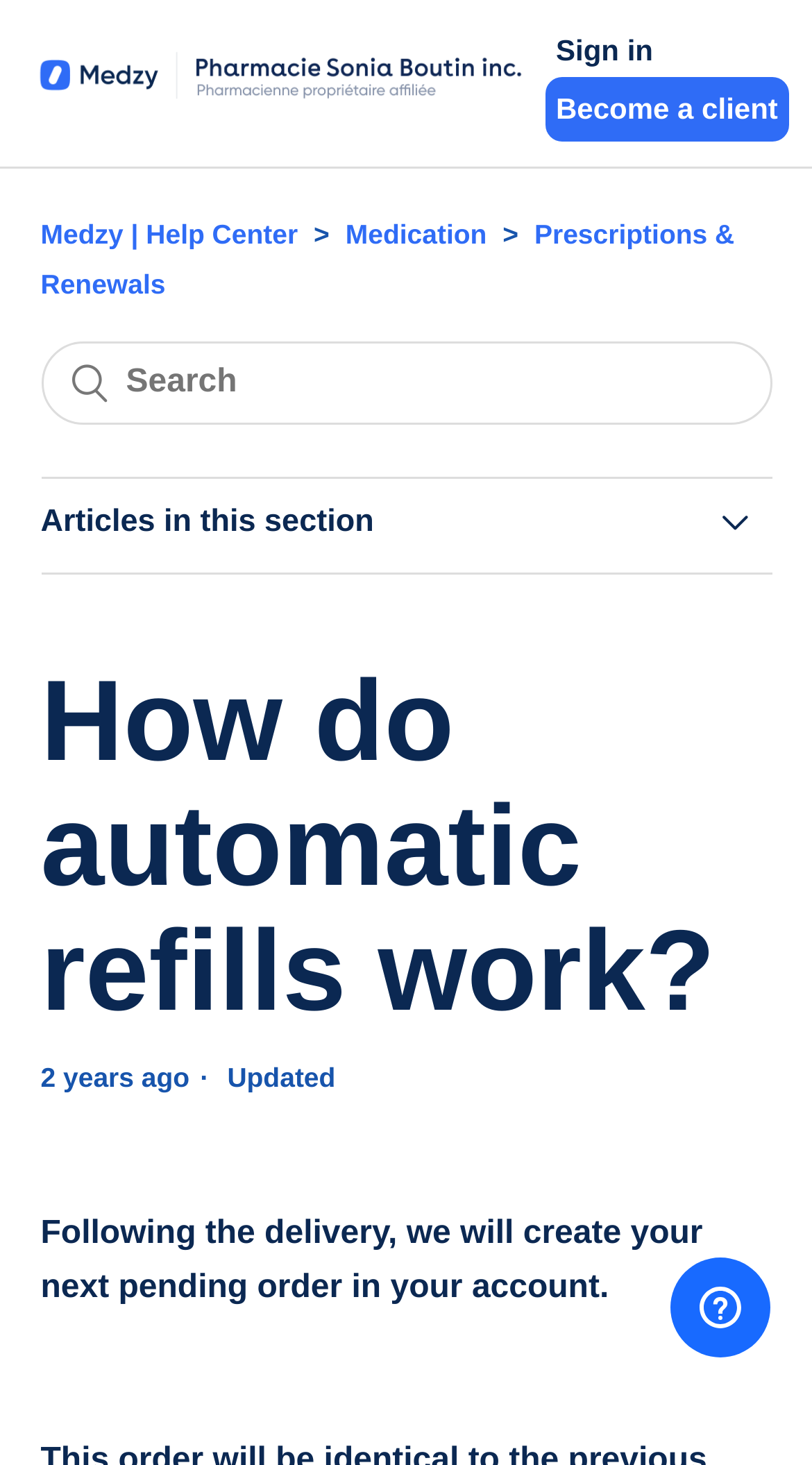Provide a brief response using a word or short phrase to this question:
What is the purpose of the iframe at the bottom of the page?

Opens a widget for more information